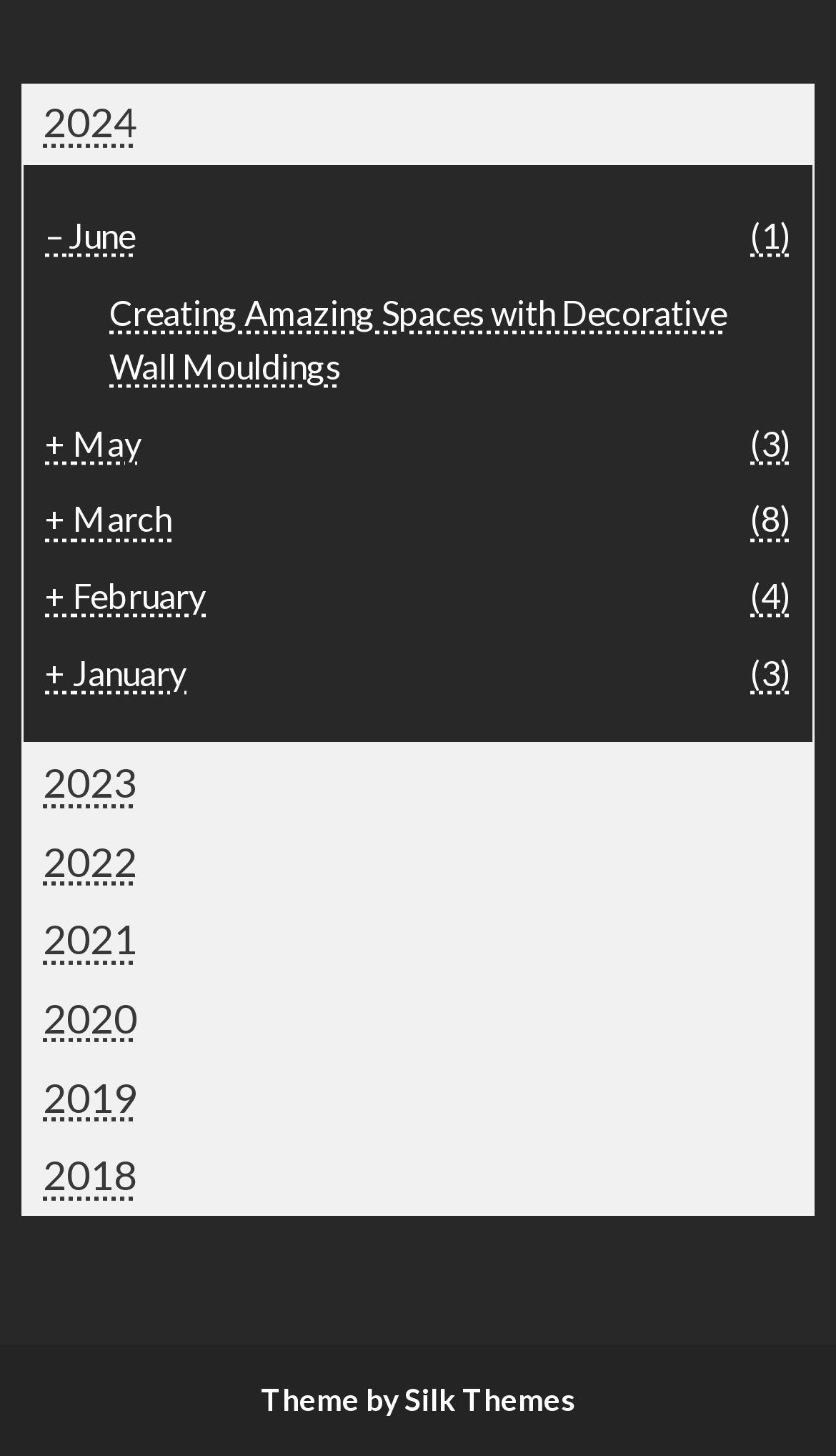Respond to the following query with just one word or a short phrase: 
What is the most recent year listed?

2024